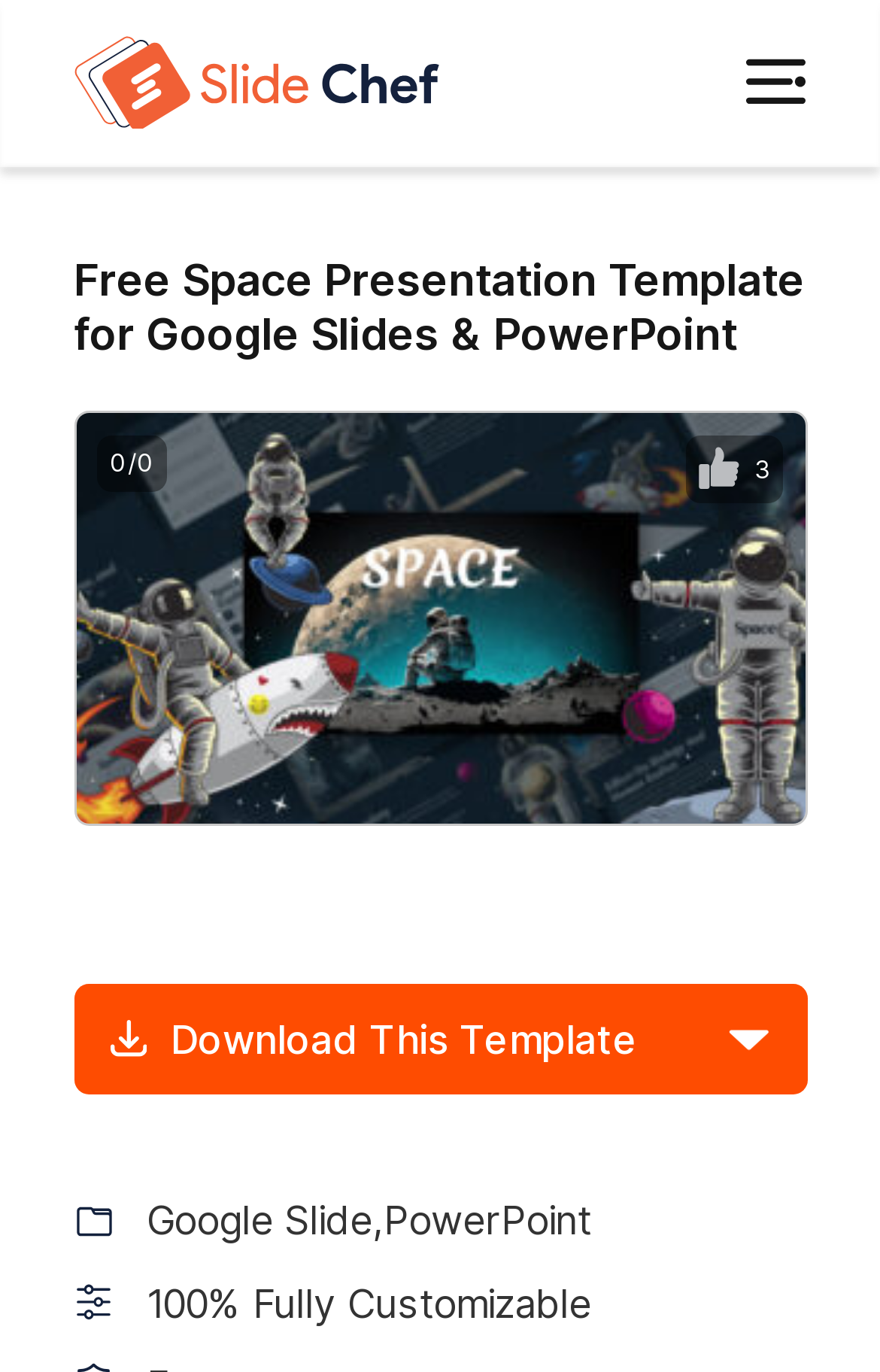What is the current progress of the download?
Provide a fully detailed and comprehensive answer to the question.

The current progress of the download is 0/0, as indicated by the StaticText element located at the middle of the webpage with a bounding box coordinate of [0.125, 0.326, 0.176, 0.349].